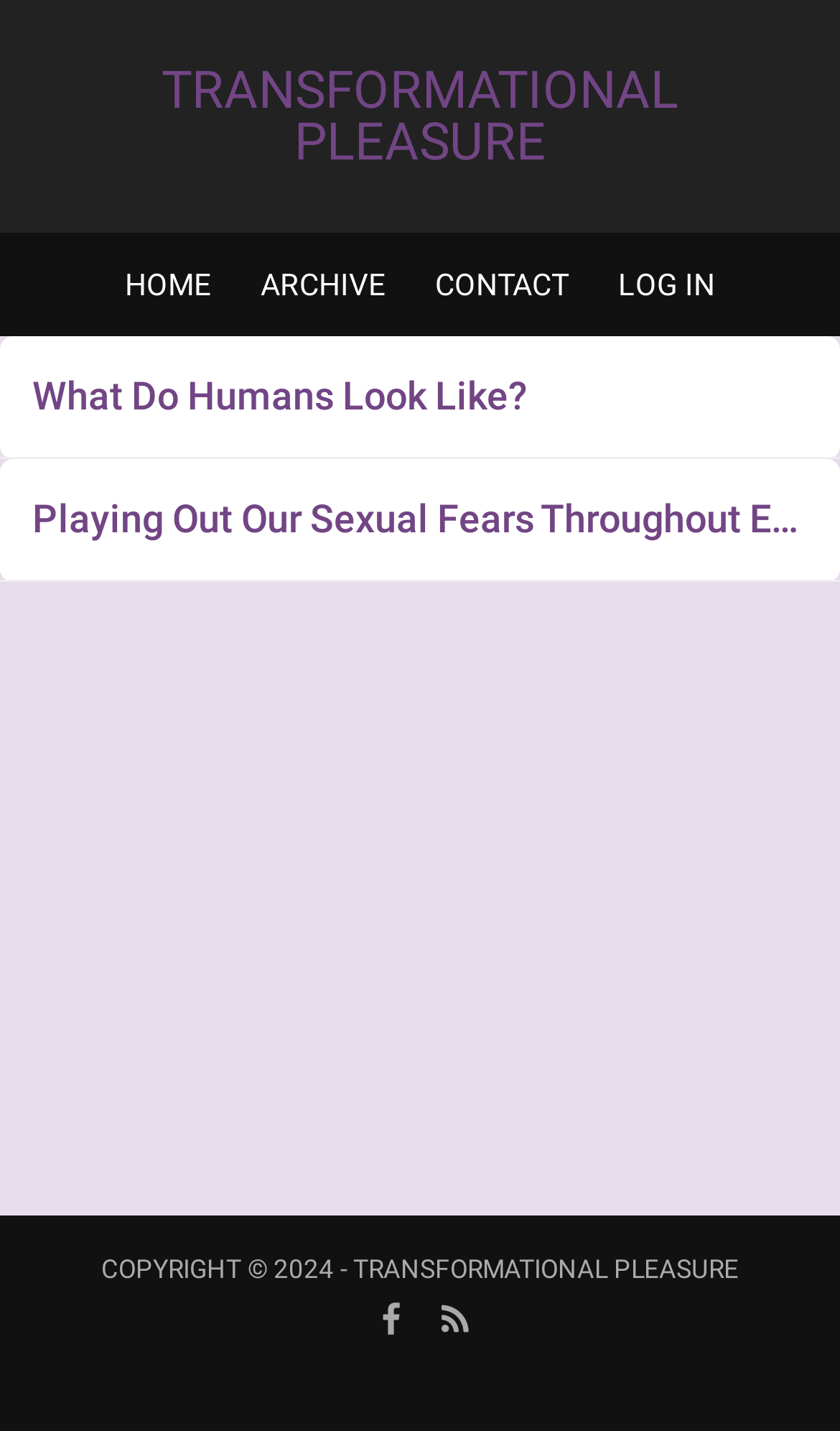Can you identify the bounding box coordinates of the clickable region needed to carry out this instruction: 'read the article 'What Do Humans Look Like?''? The coordinates should be four float numbers within the range of 0 to 1, stated as [left, top, right, bottom].

[0.0, 0.235, 1.0, 0.319]